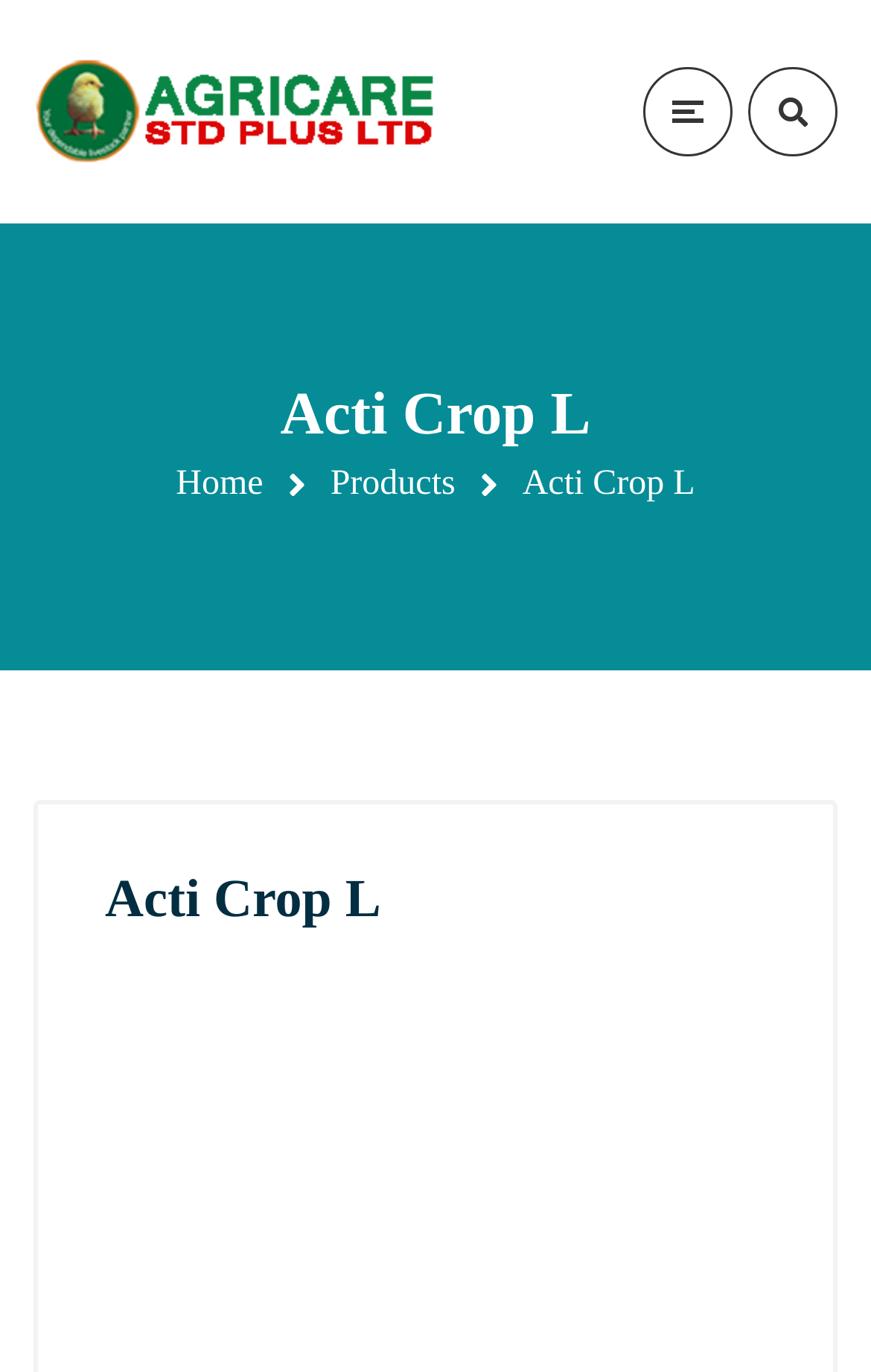Is the company name 'Acti Crop L' a heading?
Based on the visual content, answer with a single word or a brief phrase.

Yes